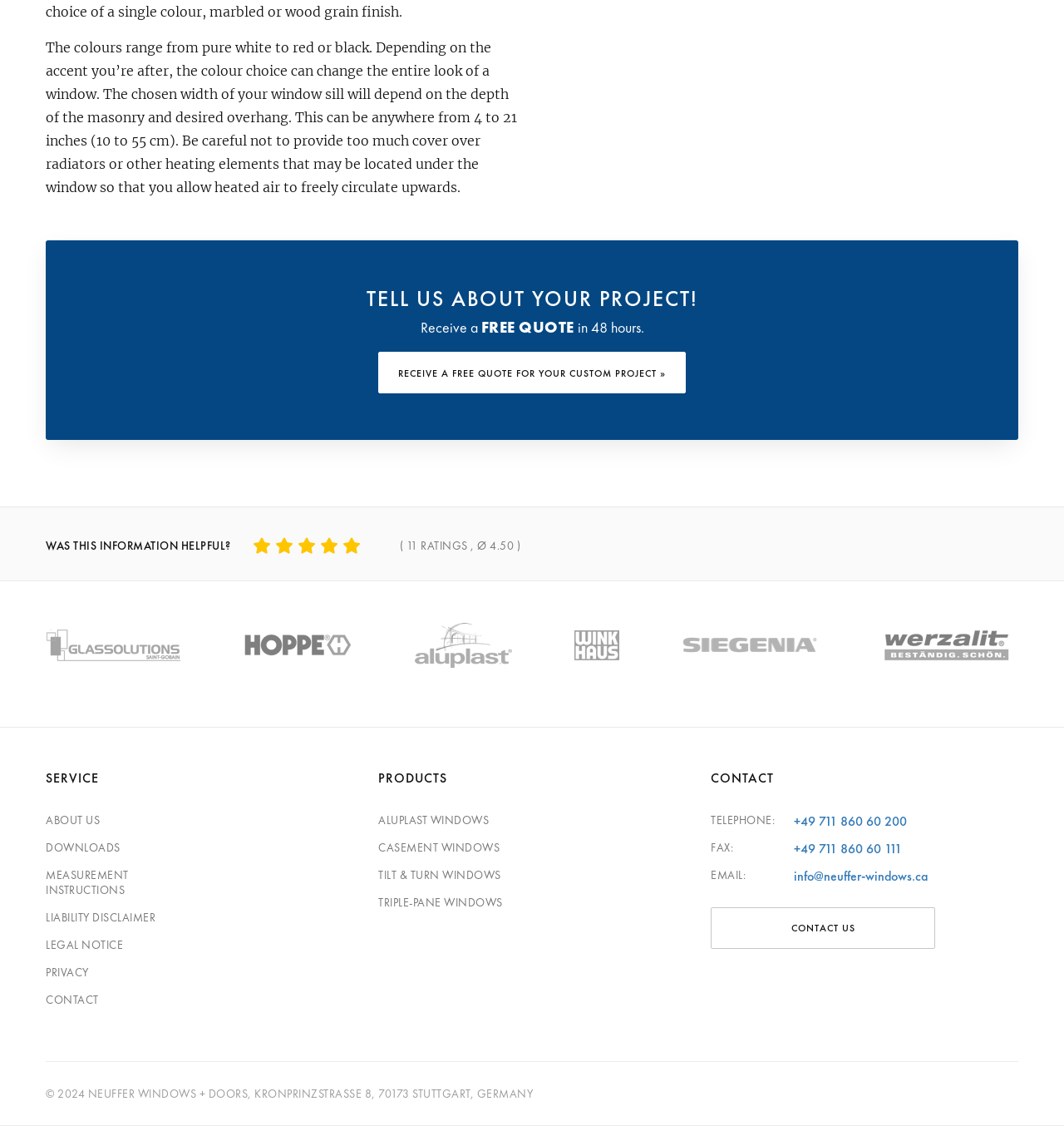Find and specify the bounding box coordinates that correspond to the clickable region for the instruction: "Click the 'CONTACT' link".

[0.043, 0.881, 0.093, 0.894]